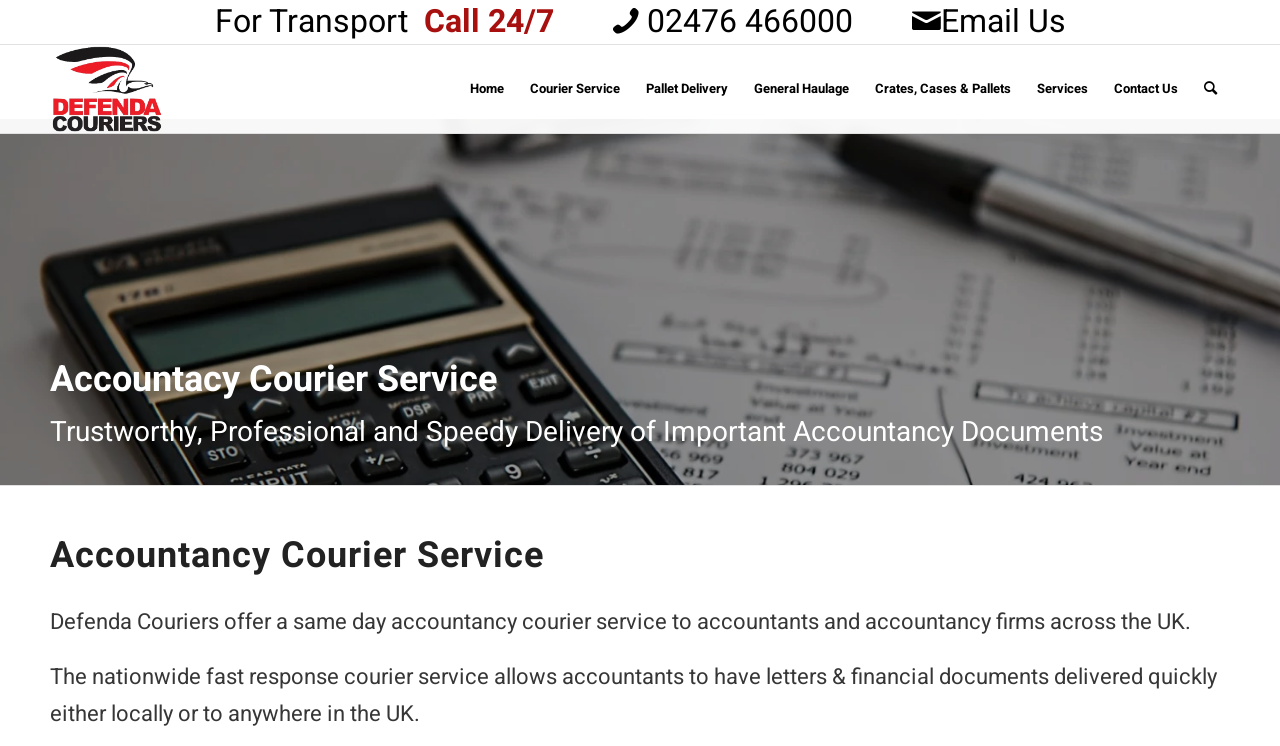Pinpoint the bounding box coordinates of the element that must be clicked to accomplish the following instruction: "navigate to Courier Service page". The coordinates should be in the format of four float numbers between 0 and 1, i.e., [left, top, right, bottom].

[0.404, 0.06, 0.495, 0.178]